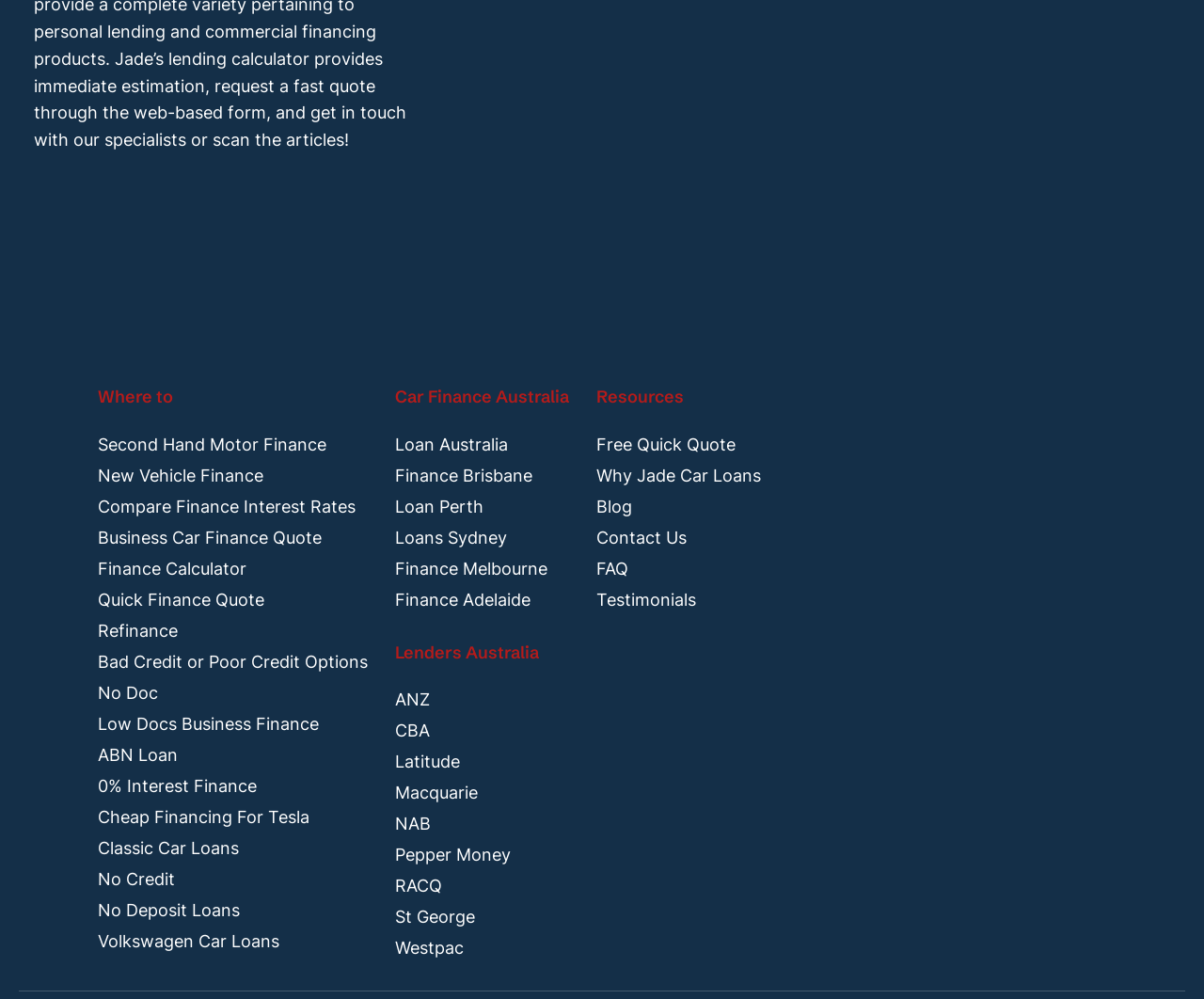Find the bounding box of the web element that fits this description: "Loan Perth".

[0.328, 0.496, 0.401, 0.518]